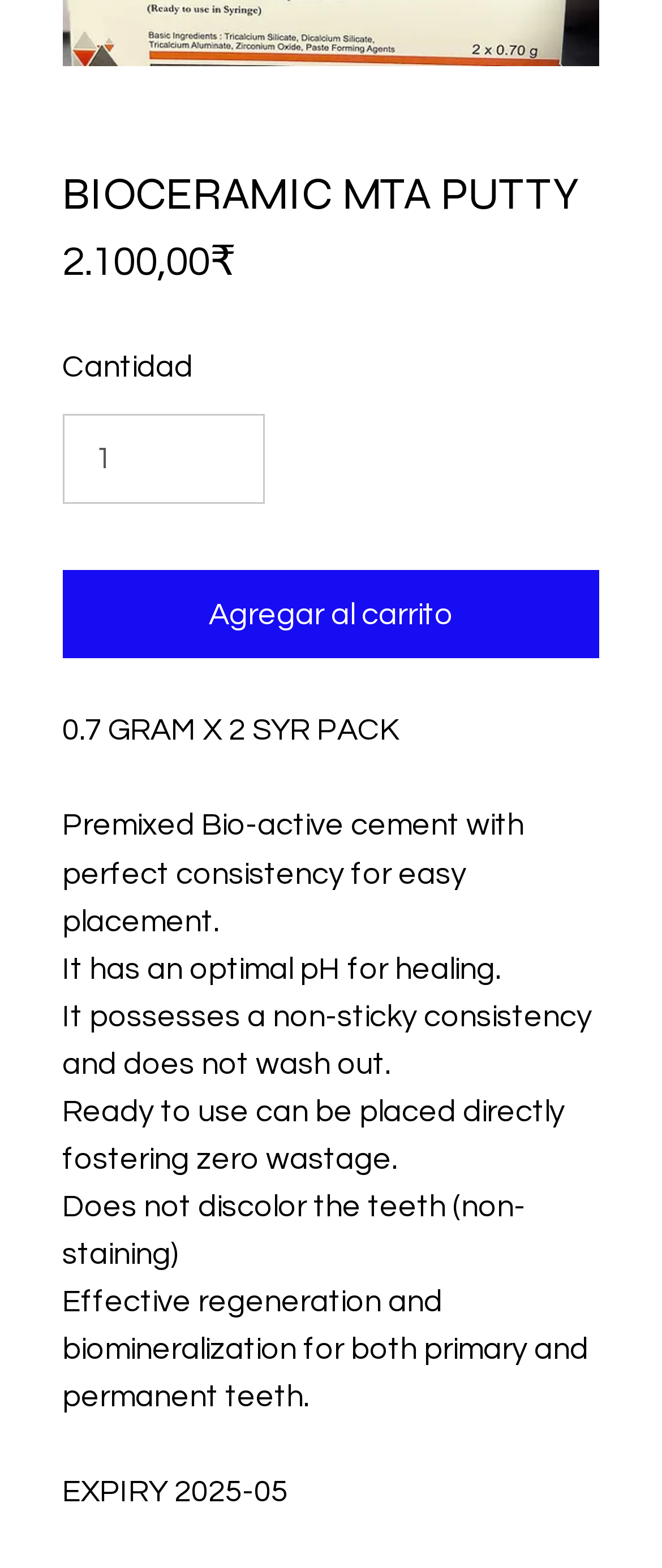Determine the bounding box of the UI component based on this description: "input value="1" aria-label="Cantidad" value="1"". The bounding box coordinates should be four float values between 0 and 1, i.e., [left, top, right, bottom].

[0.077, 0.088, 0.328, 0.135]